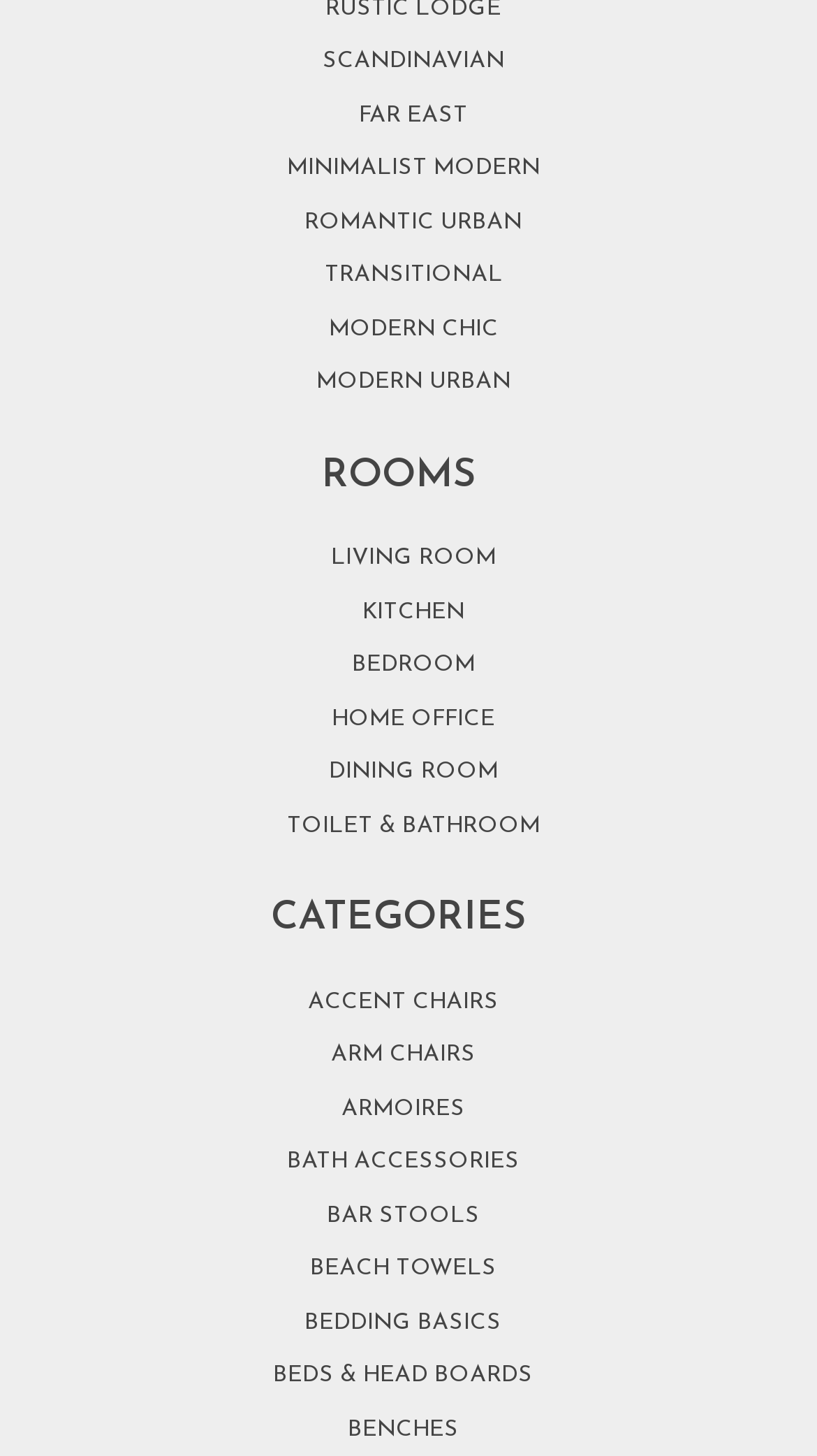What is the first category listed?
Please look at the screenshot and answer using one word or phrase.

DINING ROOM